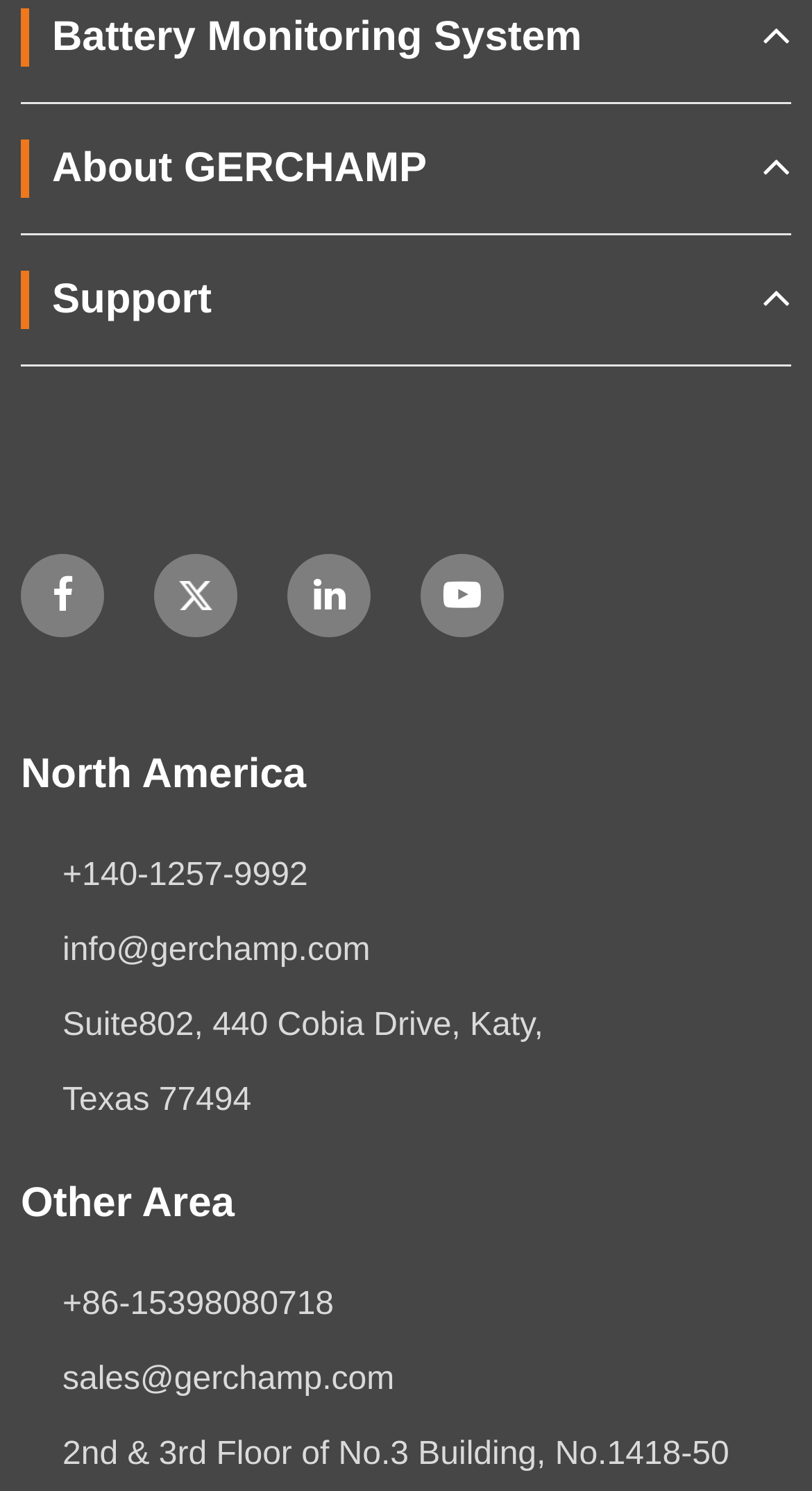Using the provided element description: "About GERCHAMP", determine the bounding box coordinates of the corresponding UI element in the screenshot.

[0.026, 0.07, 0.974, 0.158]